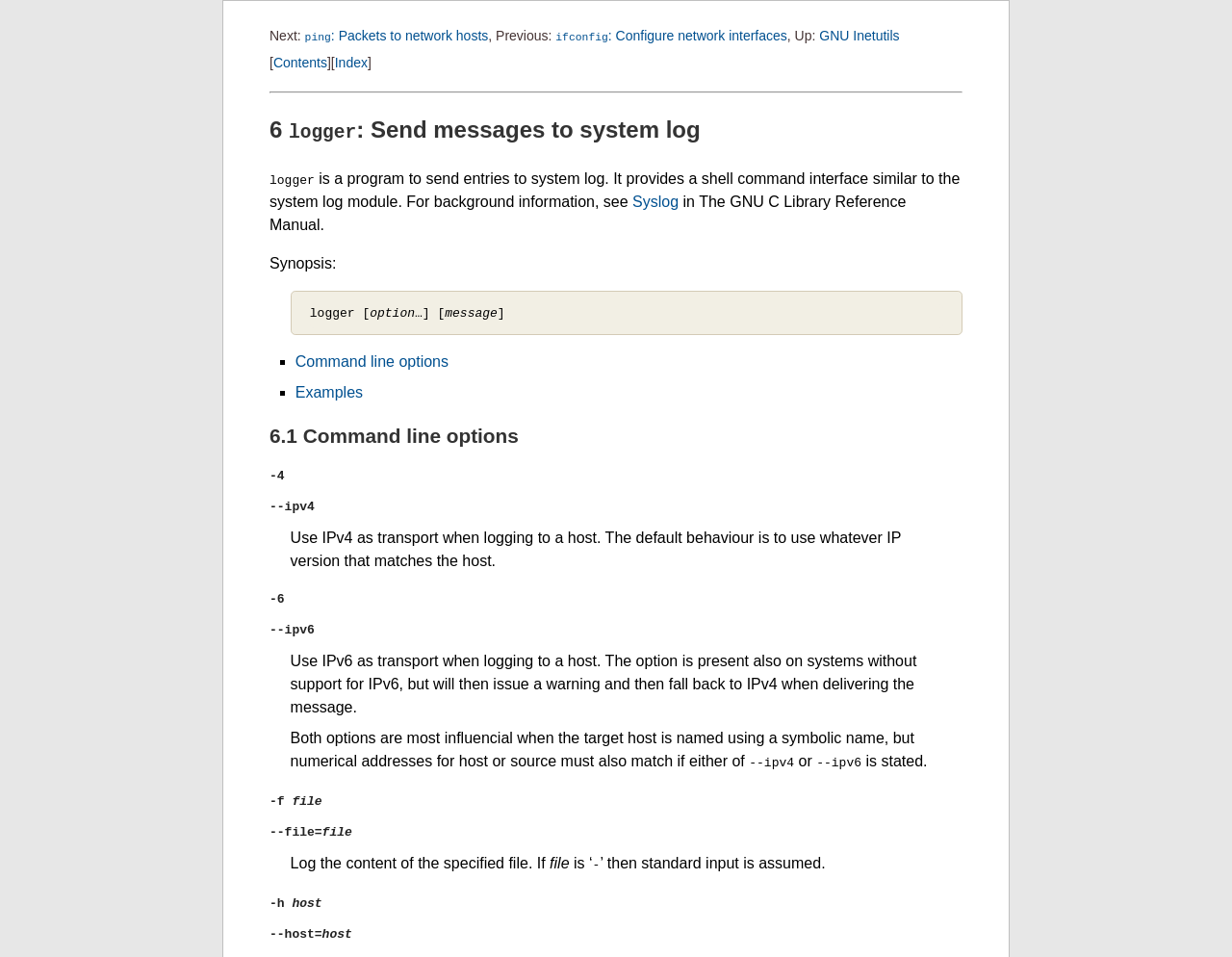Please locate the clickable area by providing the bounding box coordinates to follow this instruction: "view GNU Inetutils".

[0.665, 0.029, 0.73, 0.045]